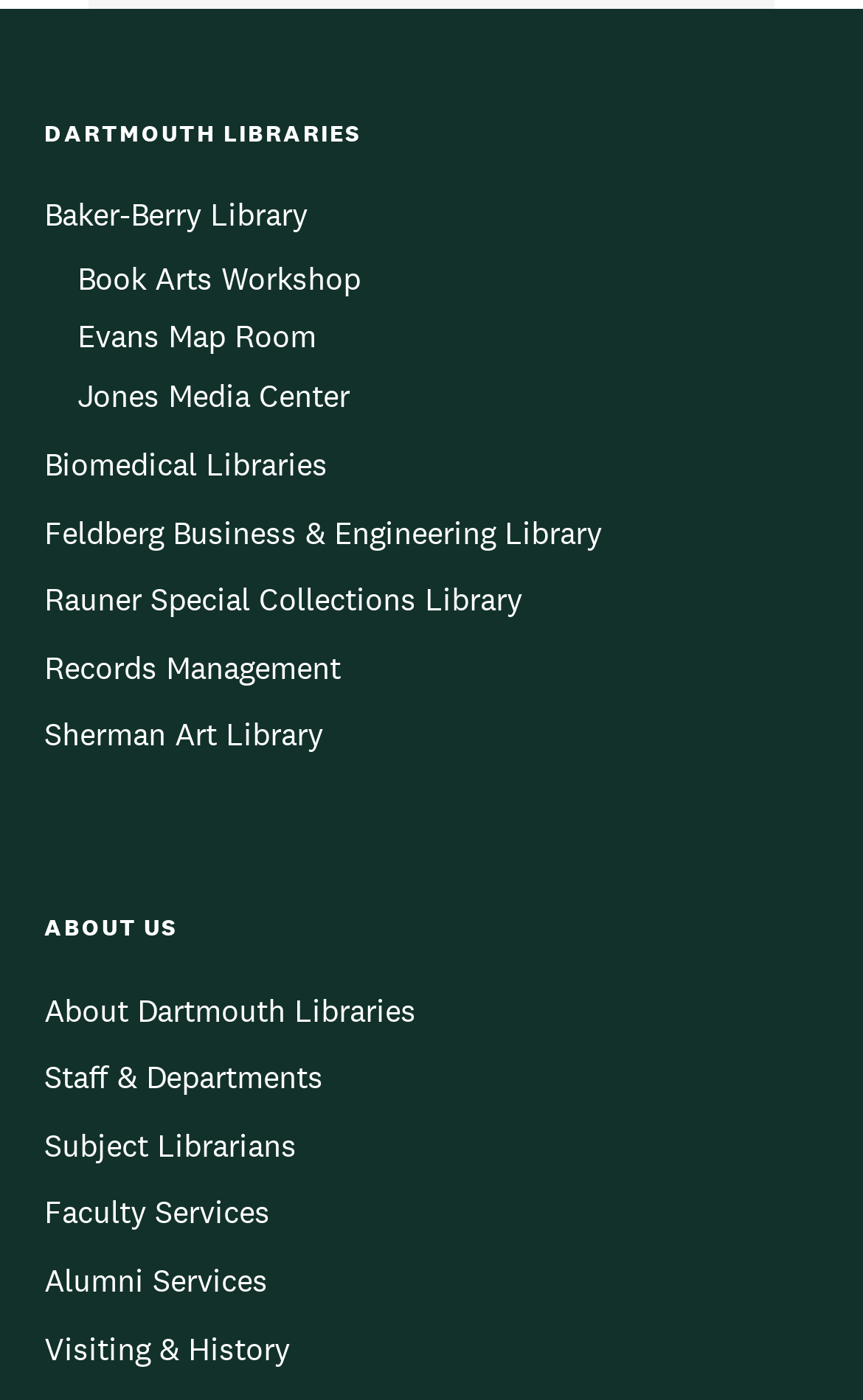Using the details from the image, please elaborate on the following question: What is the last link under 'ABOUT US'?

I looked at the links under the 'ABOUT US' heading and found that the last link is 'Visiting & History'.